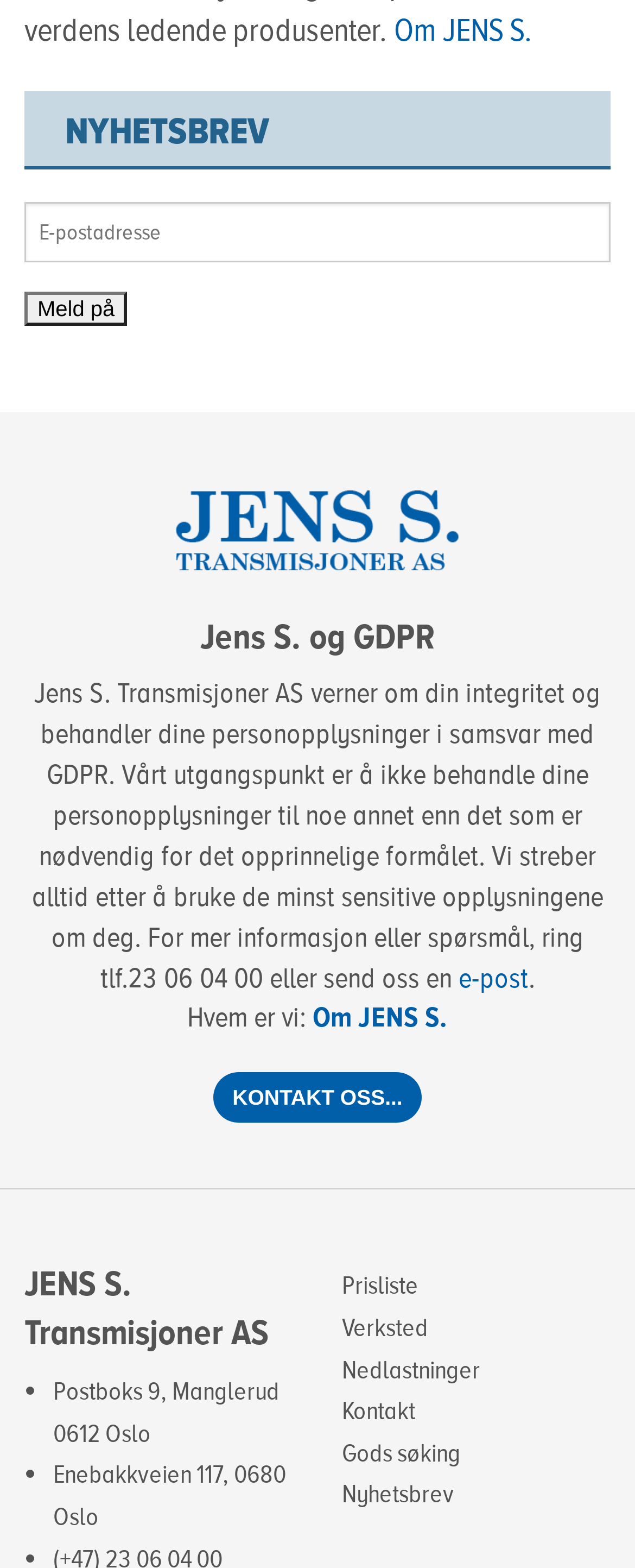Provide a brief response in the form of a single word or phrase:
What is the company name?

JENS S. Transmisjoner AS